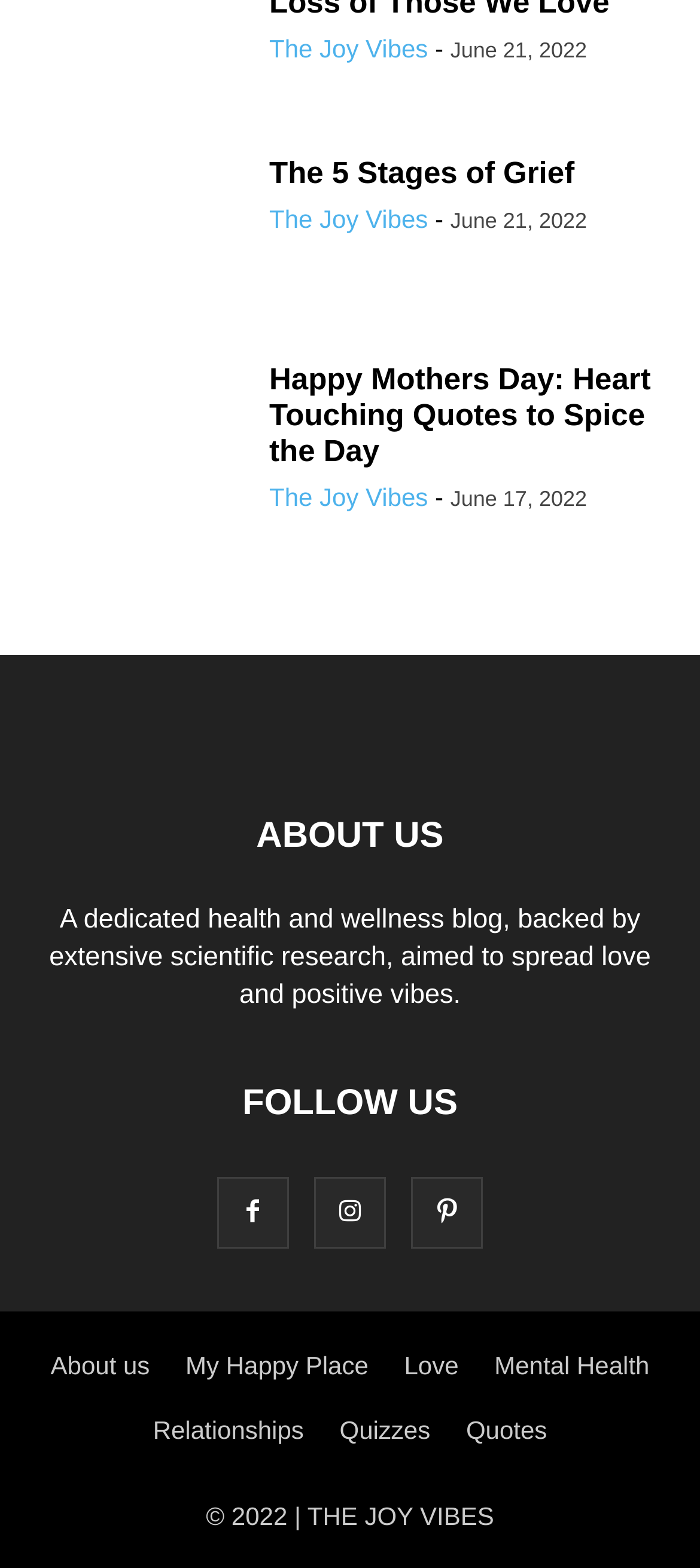Locate the bounding box coordinates of the element you need to click to accomplish the task described by this instruction: "Click on 'Stages of Grief'".

[0.038, 0.099, 0.346, 0.237]